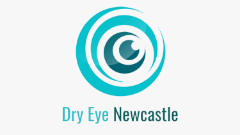What is the purpose of the logo?
Use the image to give a comprehensive and detailed response to the question.

The caption explains that the logo serves to establish a professional yet approachable identity for the clinic, reflecting its commitment to addressing dry eye conditions in Newcastle, which implies that the logo is designed to convey a sense of trust and expertise in the field of eye care.